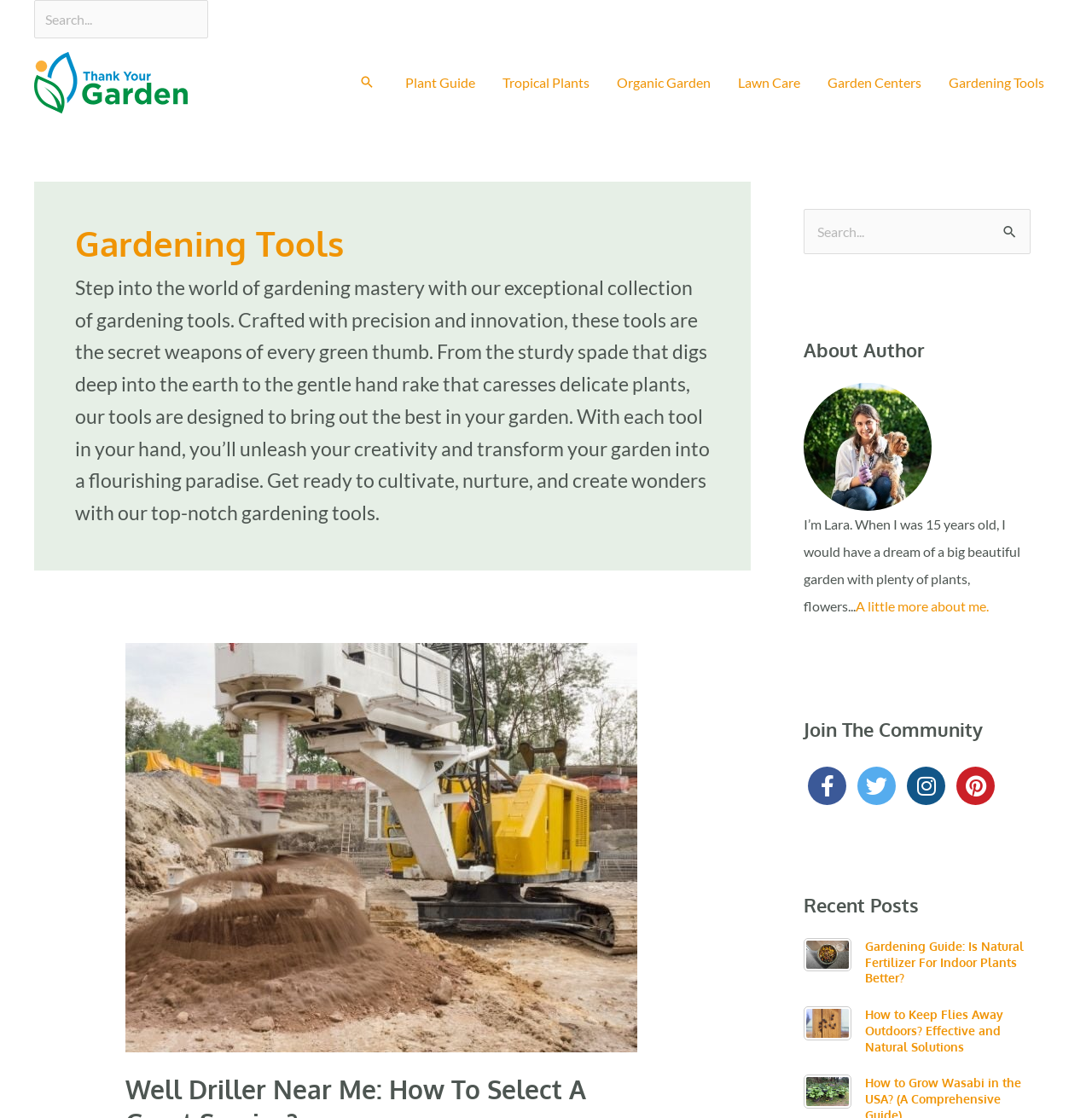Give a one-word or short-phrase answer to the following question: 
What type of plants are mentioned in the 'Recent Posts' section?

Indoor plants